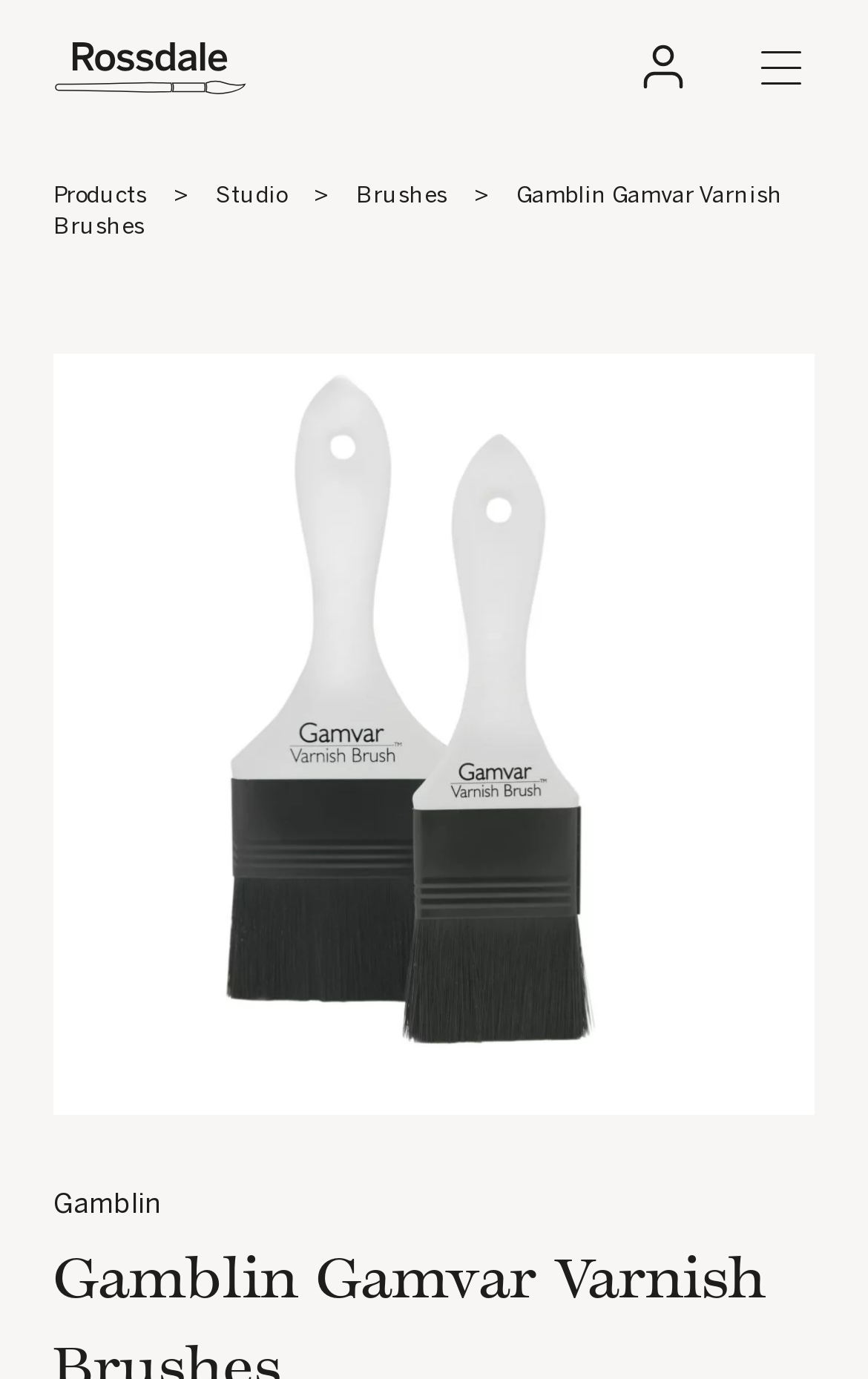Is there a login feature on the webpage?
Answer briefly with a single word or phrase based on the image.

Yes